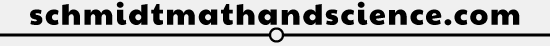Offer an in-depth caption of the image, mentioning all notable aspects.

The image displays the logo for Schmidt Math and Science, prominently featuring the website's name 'schmidtmathandscience.com' in a sleek and modern font. The logo is situated at the top of the webpage, acting as a visual anchor for visitors, and encapsulates the essence of the site’s focus on educational resources. With its crisp design against a light background, the logo not only enhances the visual appeal but also signifies the website's commitment to providing reliable and insightful content related to math and science education.